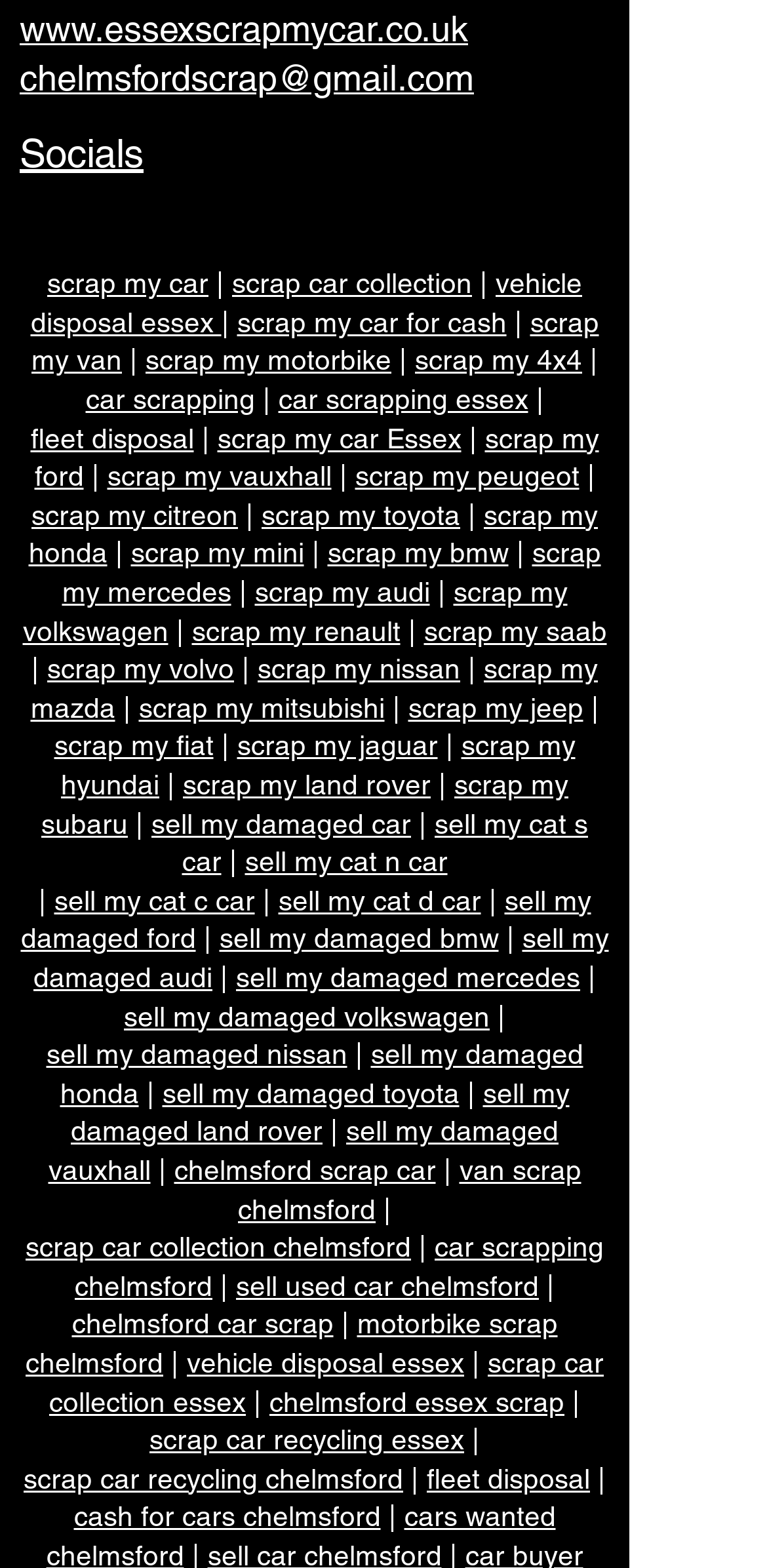What is the location for scrap car collection?
Kindly offer a detailed explanation using the data available in the image.

The webpage mentions 'Chelmsford' and 'Essex' multiple times, indicating that the location for scrap car collection is in Chelmsford, Essex.